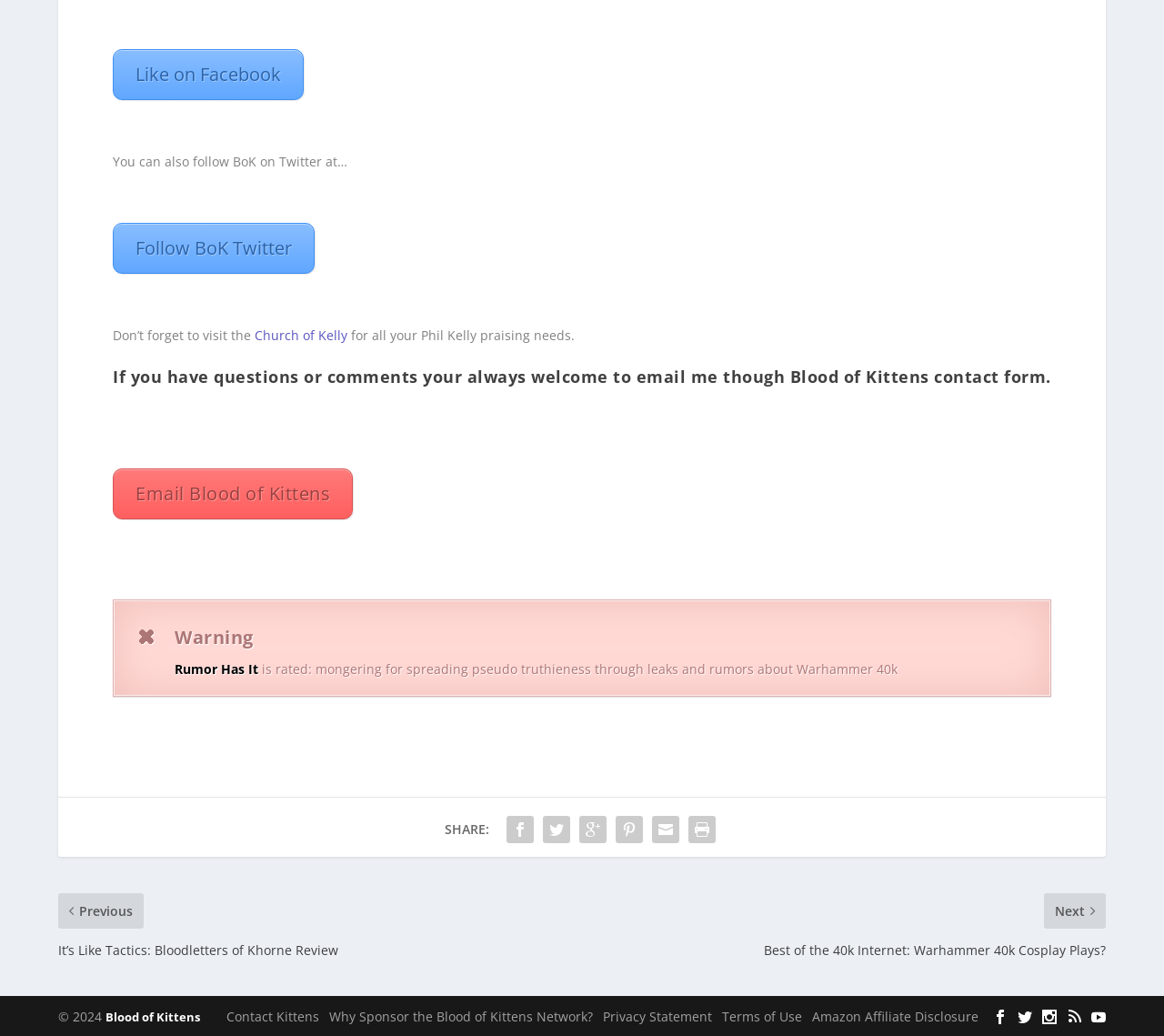How can you contact Blood of Kittens?
Refer to the image and provide a thorough answer to the question.

I found the answer by looking at the heading 'If you have questions or comments you are always welcome to email me though Blood of Kittens contact form.' which indicates that email is a way to contact Blood of Kittens.